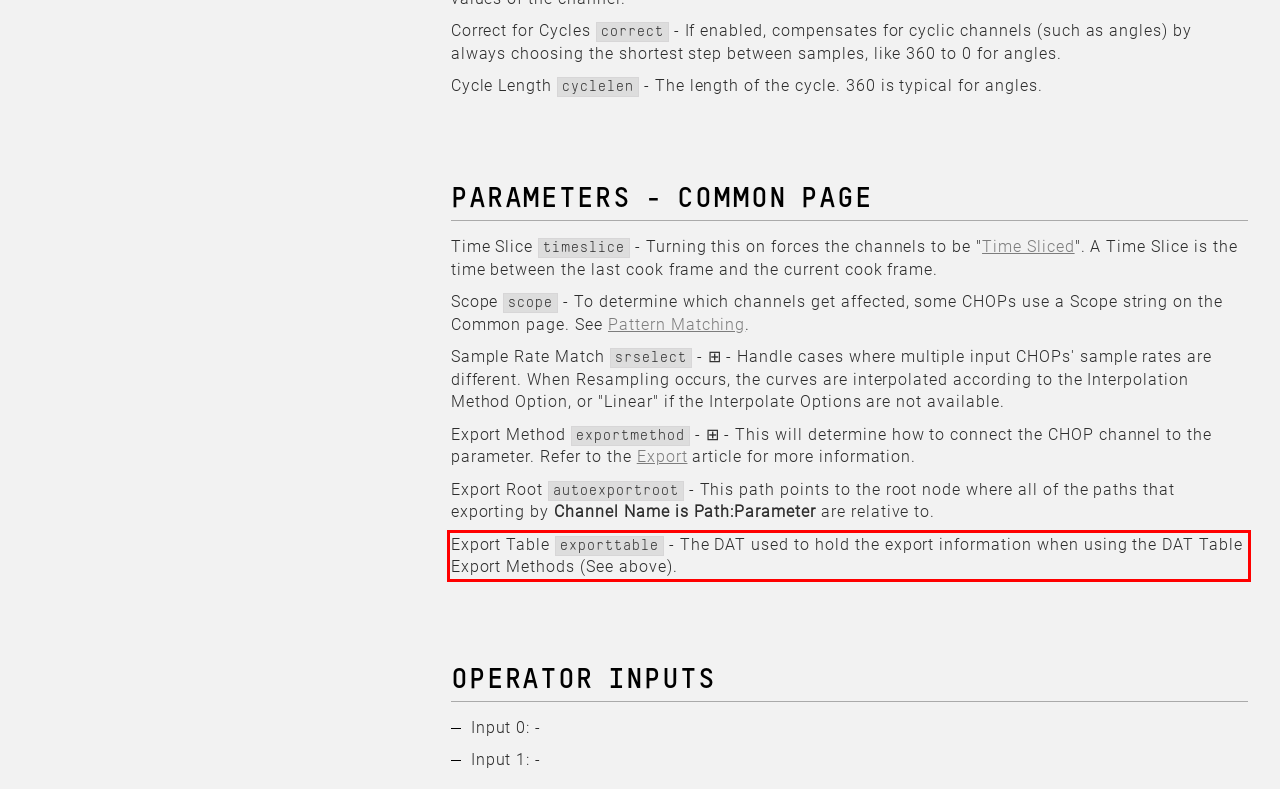Analyze the screenshot of the webpage that features a red bounding box and recognize the text content enclosed within this red bounding box.

Export Table exporttable - The DAT used to hold the export information when using the DAT Table Export Methods (See above).